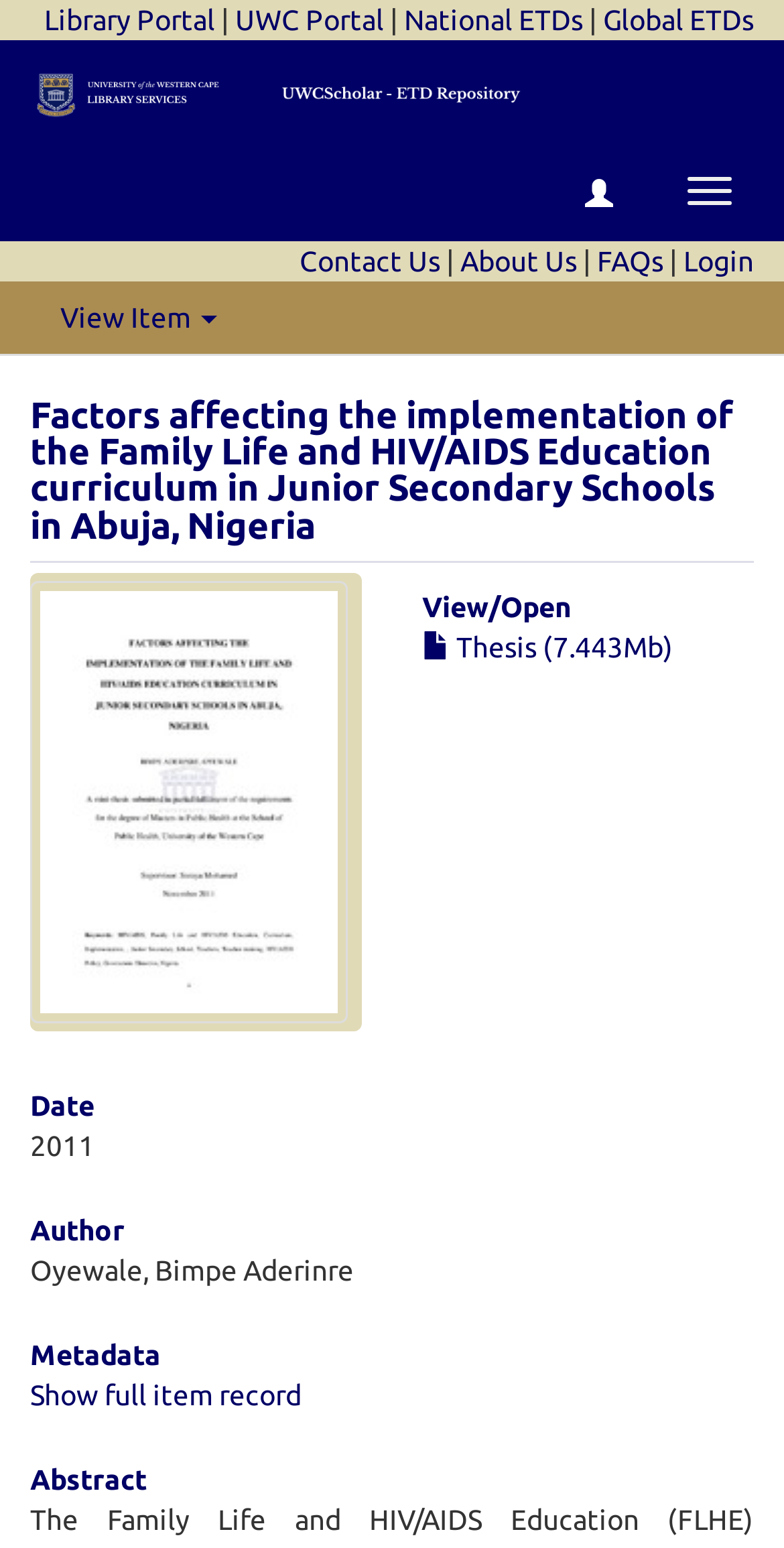What is the size of the thesis?
Examine the image and provide an in-depth answer to the question.

I found the thesis size information next to the 'Thesis' link. It says the thesis size is 7.443Mb.